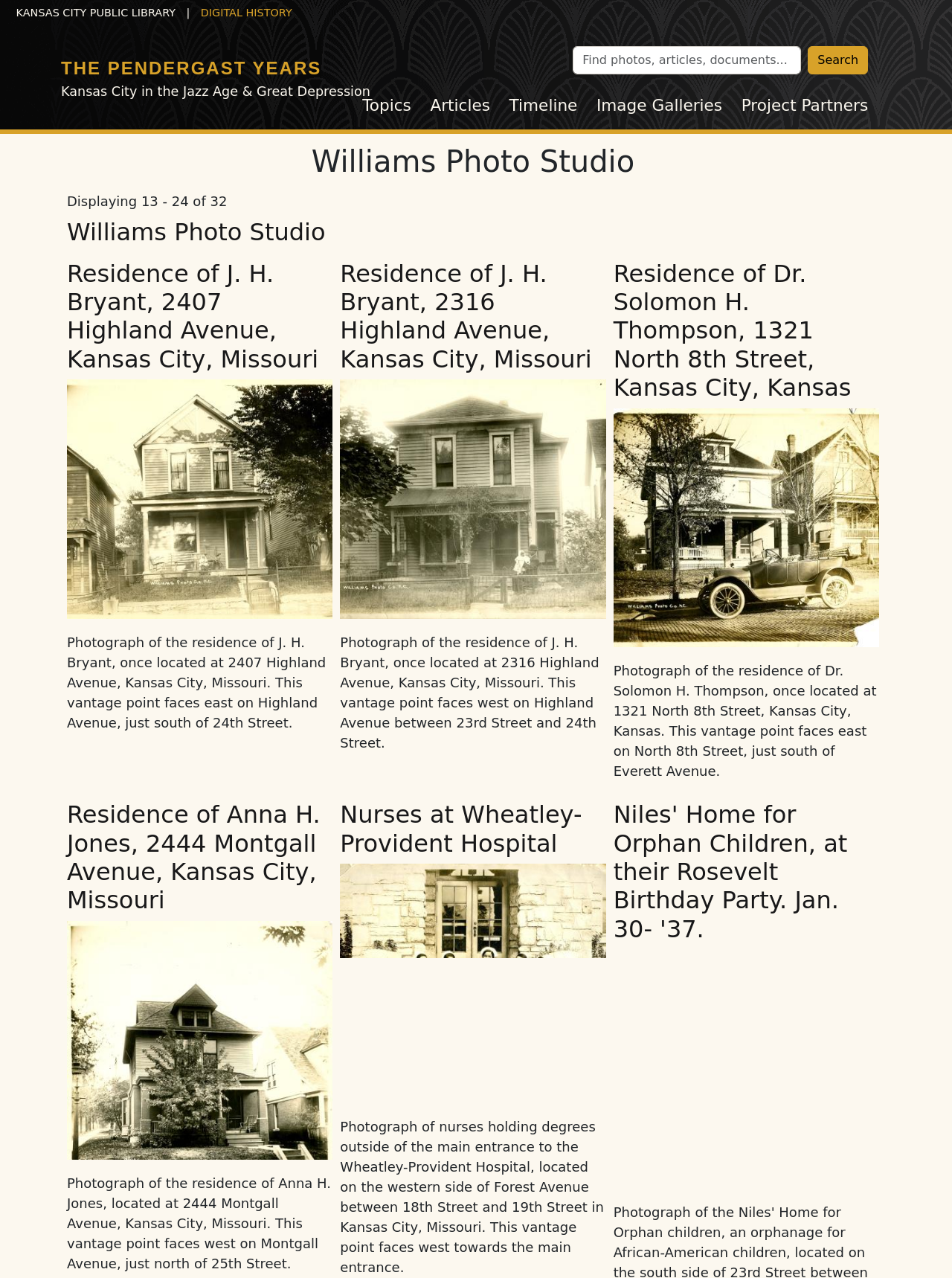Please find the bounding box coordinates for the clickable element needed to perform this instruction: "Read about the 'Nurses at Wheatley-Provident Hospital'".

[0.357, 0.626, 0.636, 0.671]